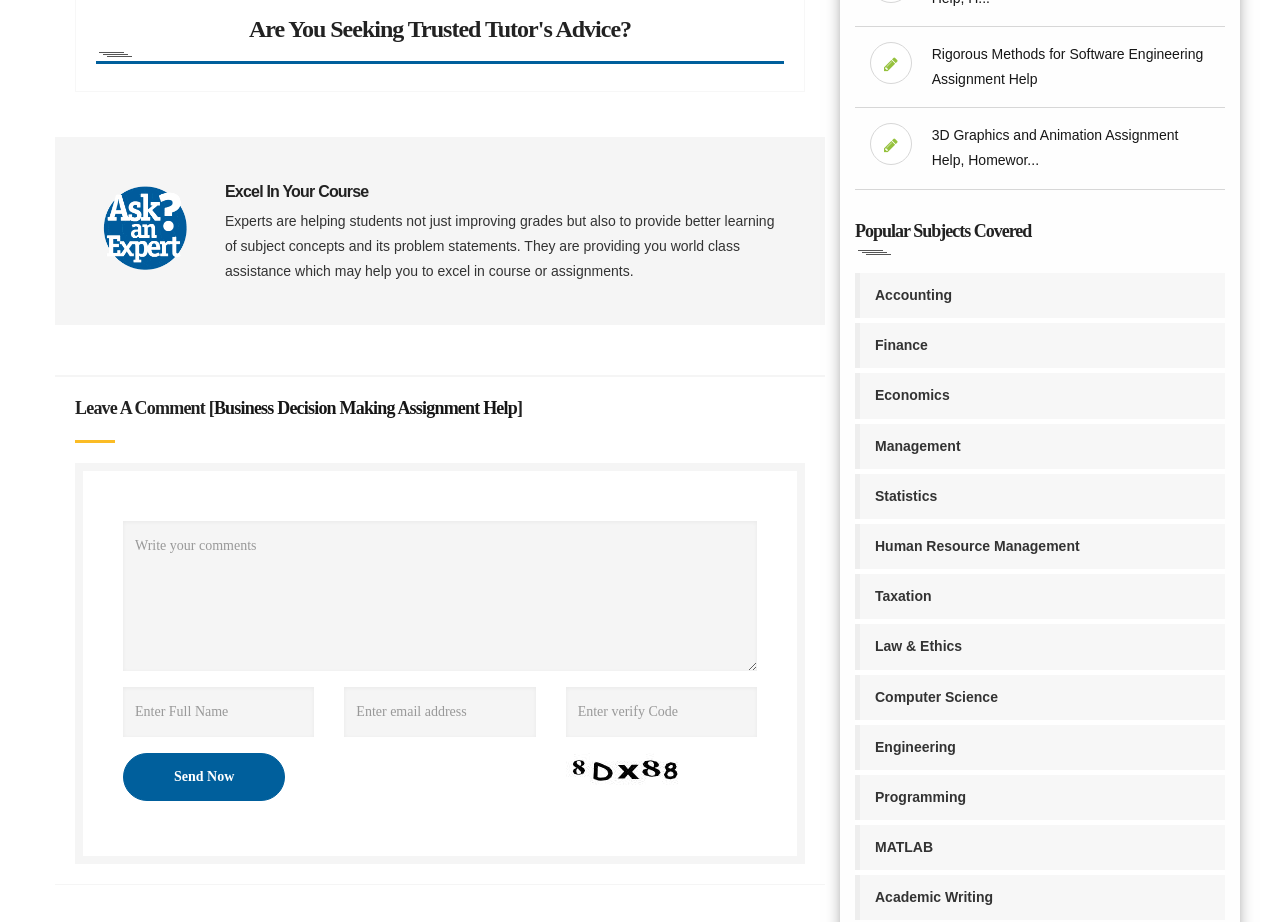What is the purpose of the experts mentioned?
Please provide a single word or phrase as your answer based on the image.

To provide better learning